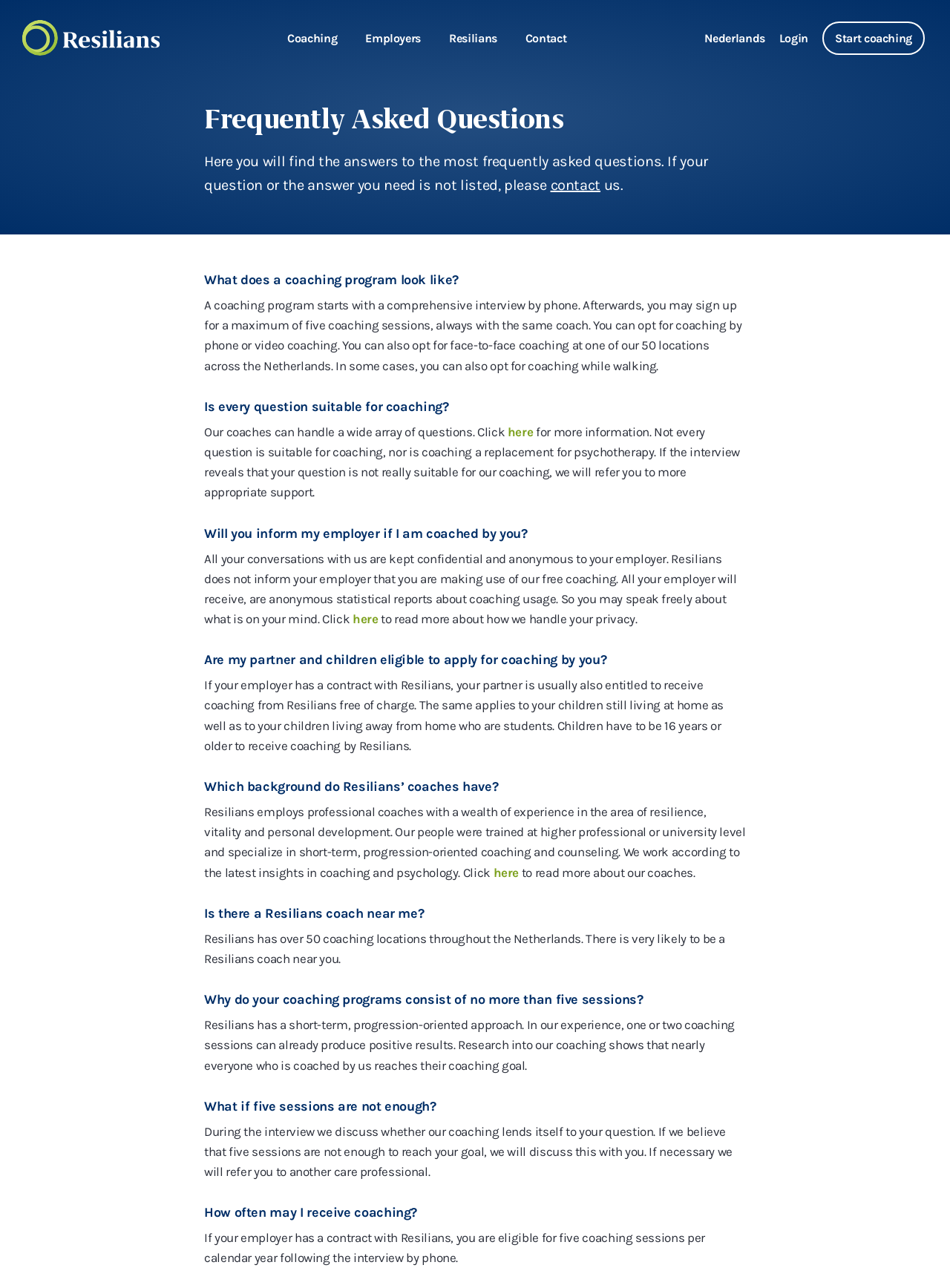Provide an in-depth caption for the elements present on the webpage.

The webpage is a Frequently Asked Questions (FAQ) page, with a clear and organized structure. At the top, there is a navigation menu with links to different sections, including "Coaching", "Employers", "Resilians", "Contact", "Nederlands", "Login", and "Start coaching". 

Below the navigation menu, there is a heading that reads "Frequently Asked Questions" and a brief introduction that explains the purpose of the page. The introduction is followed by a series of questions and answers, each with a clear heading and a detailed response. 

The questions are organized in a logical order, covering topics such as what a coaching program looks like, whether every question is suitable for coaching, confidentiality, eligibility for coaching, and the background of Resilians' coaches. Each answer provides detailed information, with some including links to additional resources or more information. 

The layout of the page is clean, with ample whitespace between sections, making it easy to read and navigate. There are no images on the page, aside from a small icon next to the "Start coaching" link at the top. Overall, the page is well-structured and easy to follow, providing clear and concise answers to common questions about Resilians' coaching services.